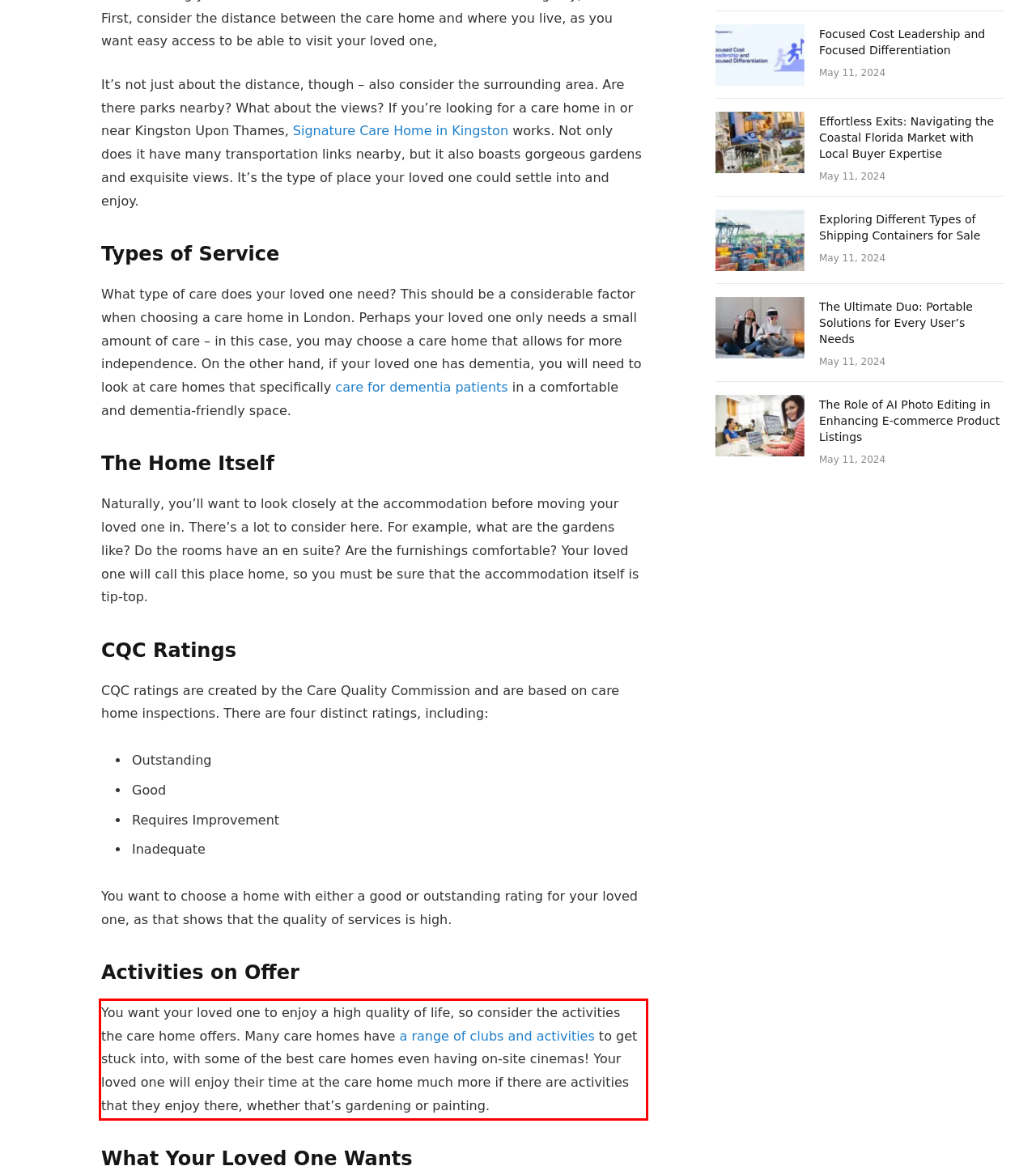Using the provided screenshot, read and generate the text content within the red-bordered area.

You want your loved one to enjoy a high quality of life, so consider the activities the care home offers. Many care homes have a range of clubs and activities to get stuck into, with some of the best care homes even having on-site cinemas! Your loved one will enjoy their time at the care home much more if there are activities that they enjoy there, whether that’s gardening or painting.